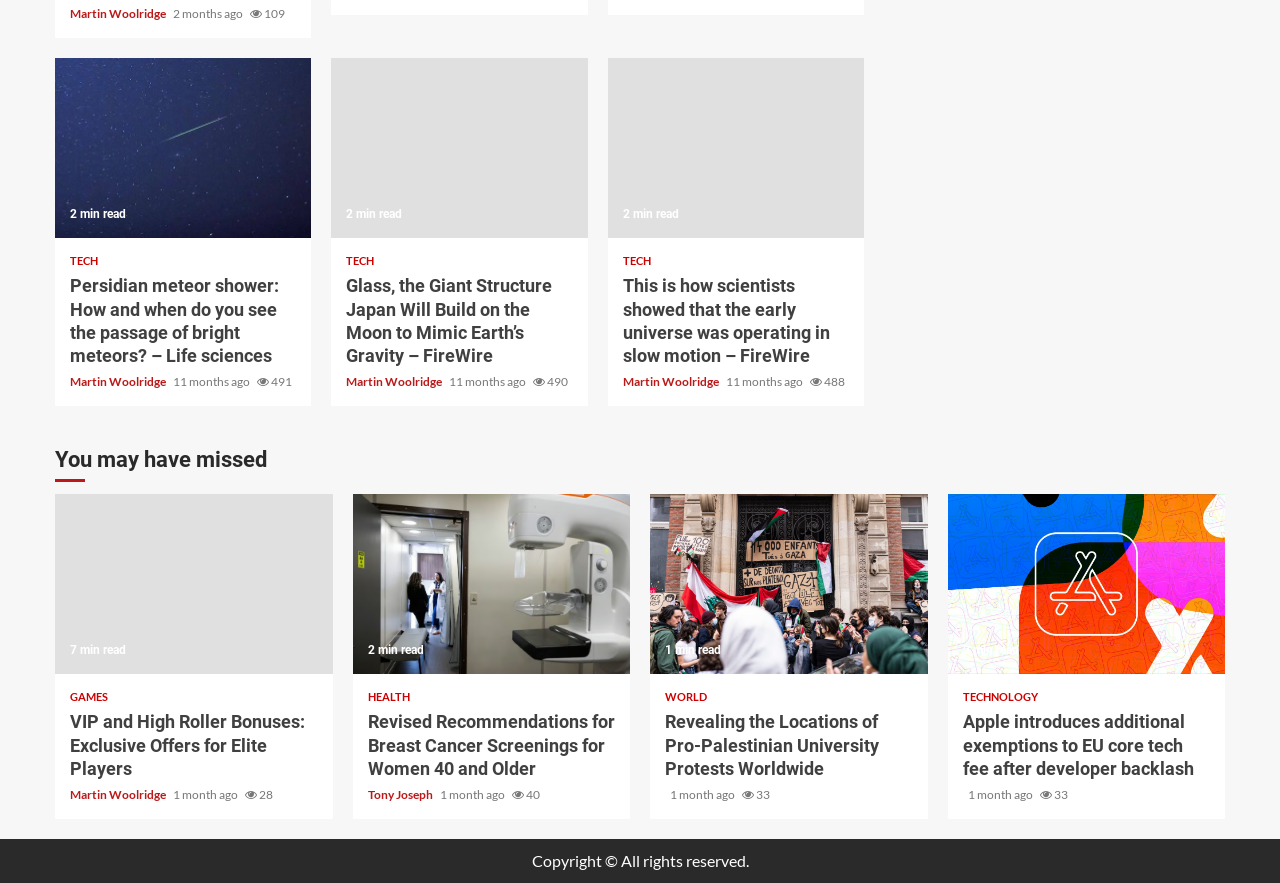Show the bounding box coordinates of the element that should be clicked to complete the task: "Check VIP and High Roller Bonuses".

[0.043, 0.56, 0.26, 0.764]